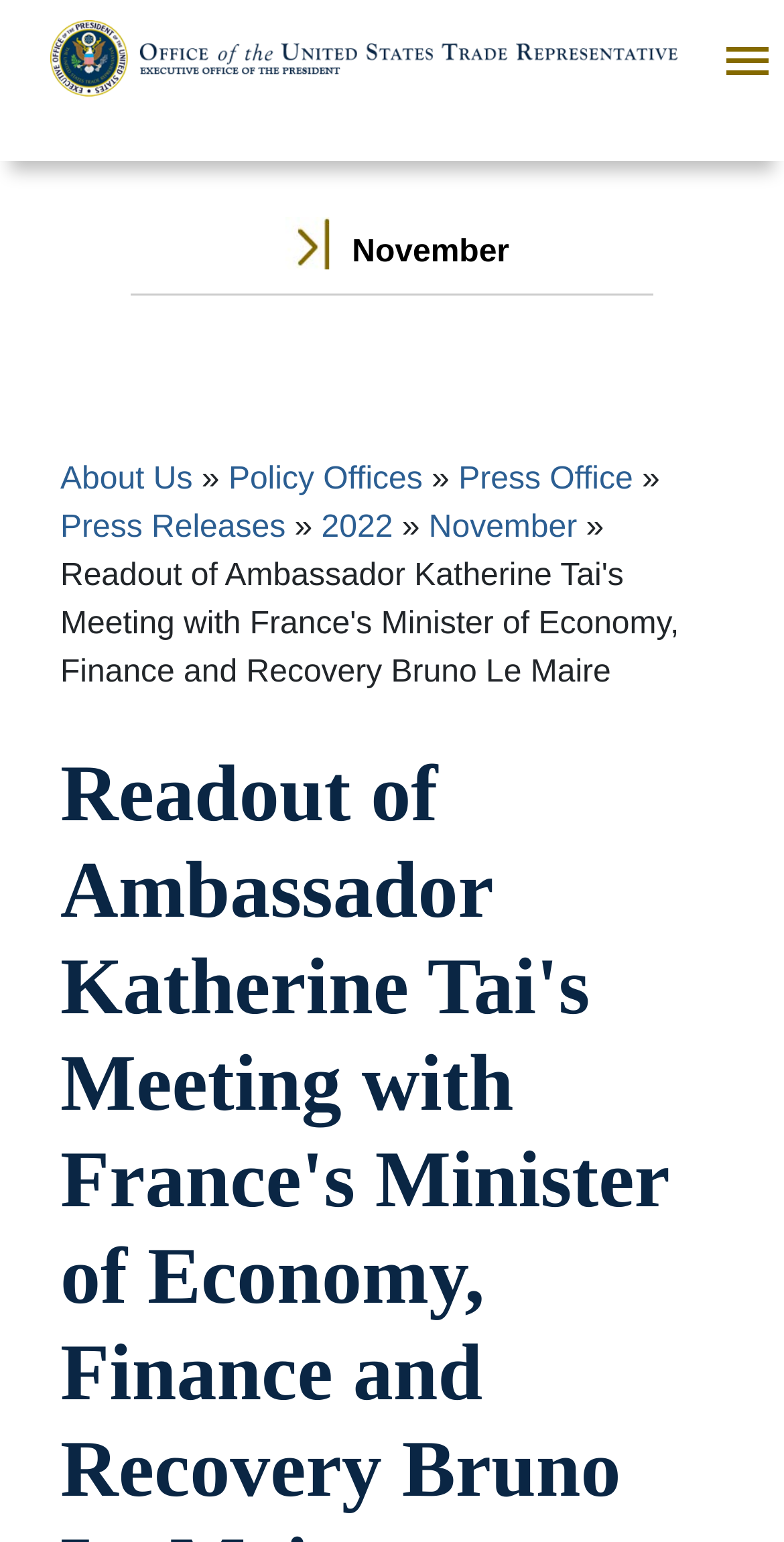What is the name of the minister from France?
Refer to the image and give a detailed response to the question.

The name of the minister from France can be found in the title of the webpage, 'Readout of Ambassador Katherine Tai's Meeting with France's Minister of Economy, Finance and Recovery Bruno Le Maire | United States Trade Representative'.